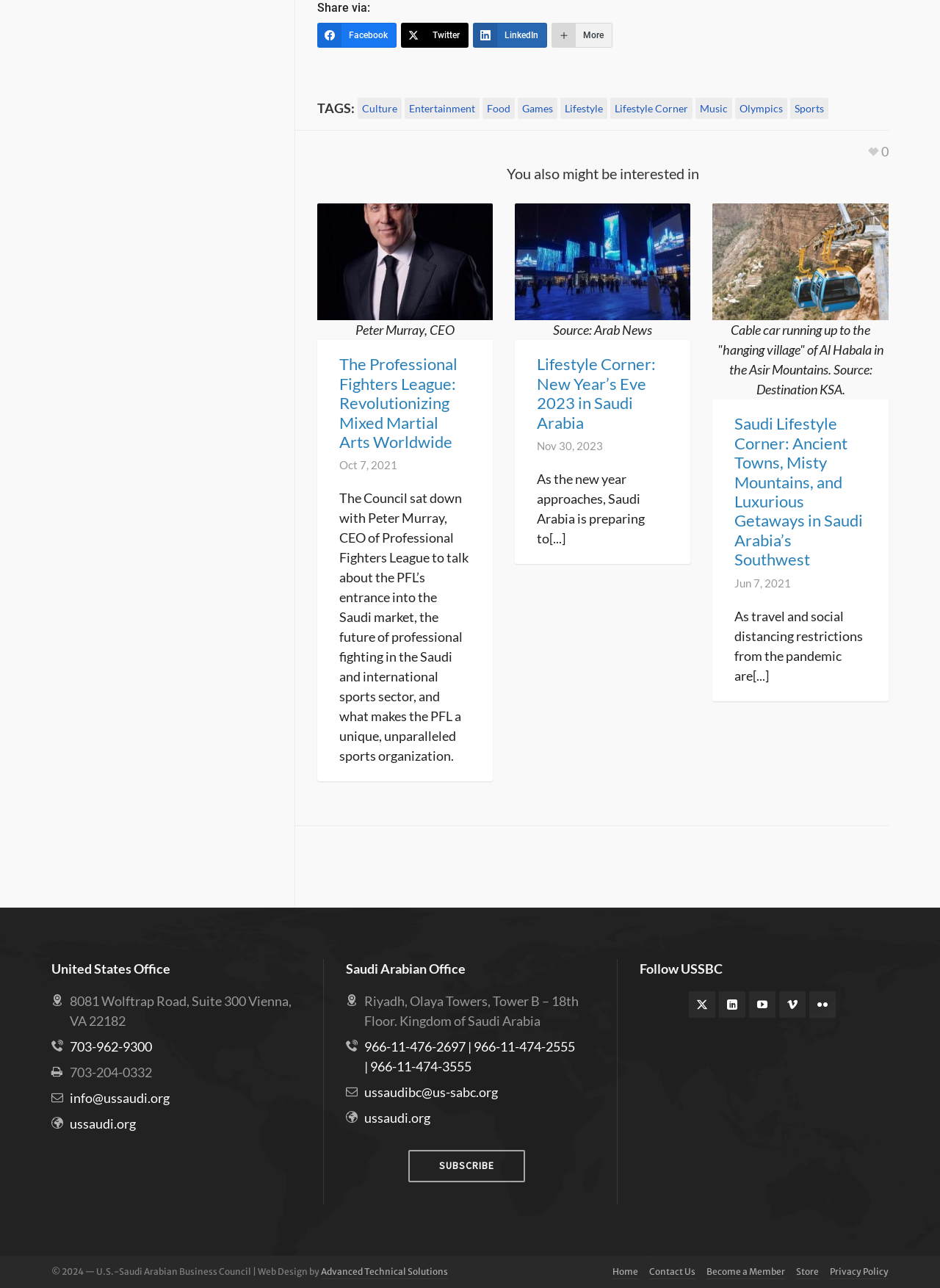What is the phone number of the United States Office?
Based on the image, give a concise answer in the form of a single word or short phrase.

703-962-9300